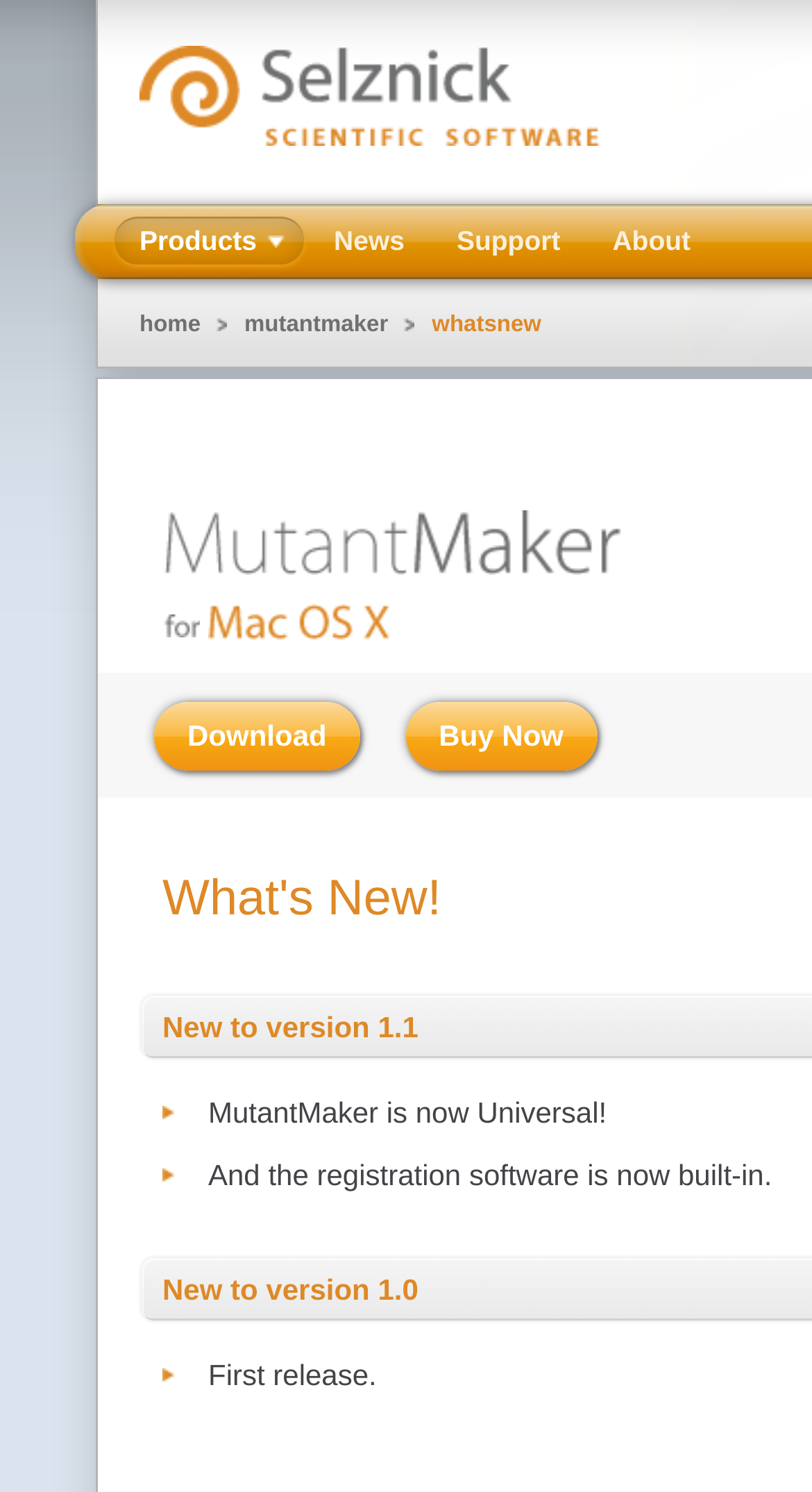What is the first release announcement about?
Can you provide a detailed and comprehensive answer to the question?

I found a static text element that says 'First release.' and it is located near another static text element that says 'MutantMaker is now Universal!'. Therefore, the first release announcement is about MutantMaker.